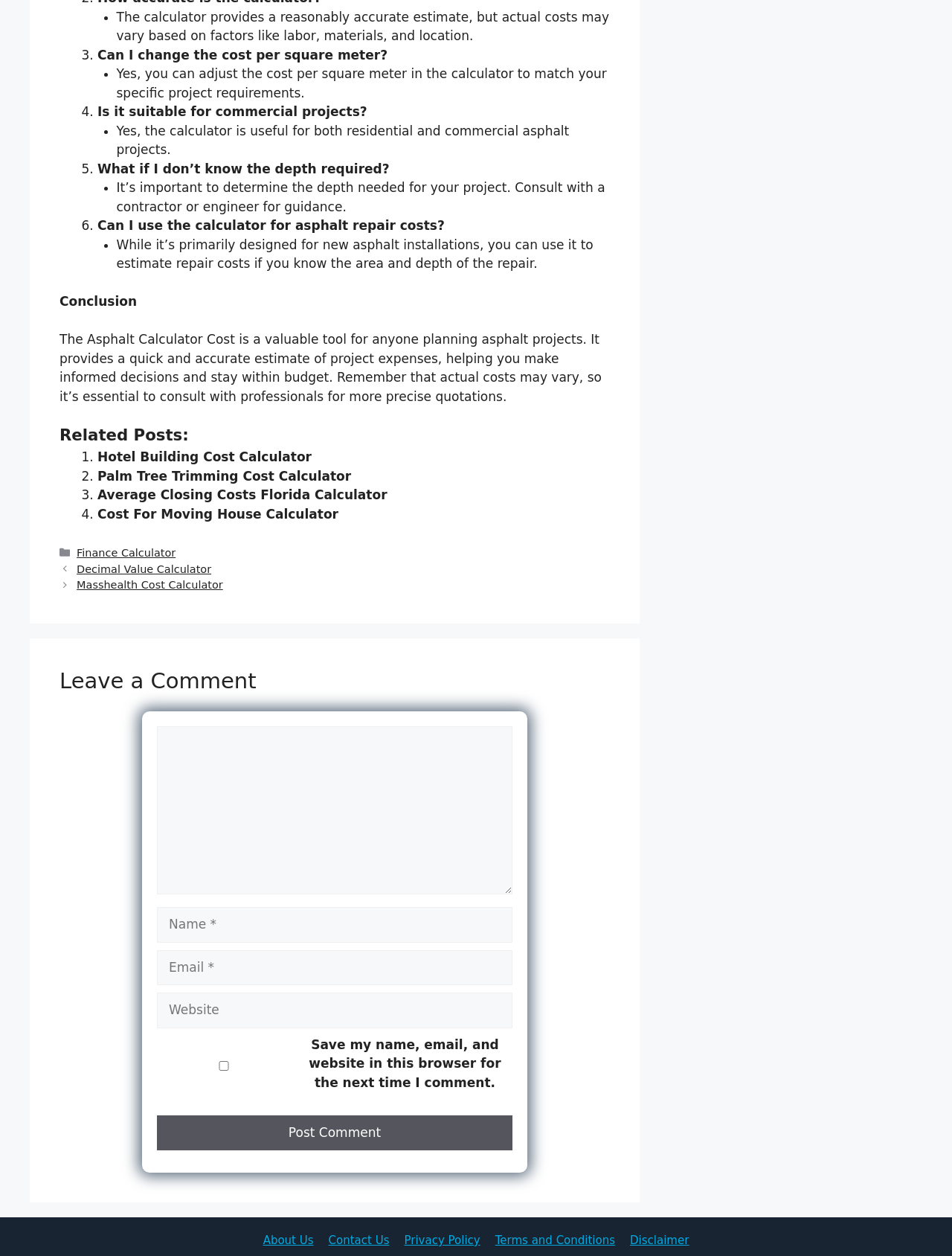Can you look at the image and give a comprehensive answer to the question:
What is required to leave a comment on the webpage?

To leave a comment on the webpage, users are required to fill in their name, email, and comment. There is also an optional field for website and a checkbox to save their information for future comments.